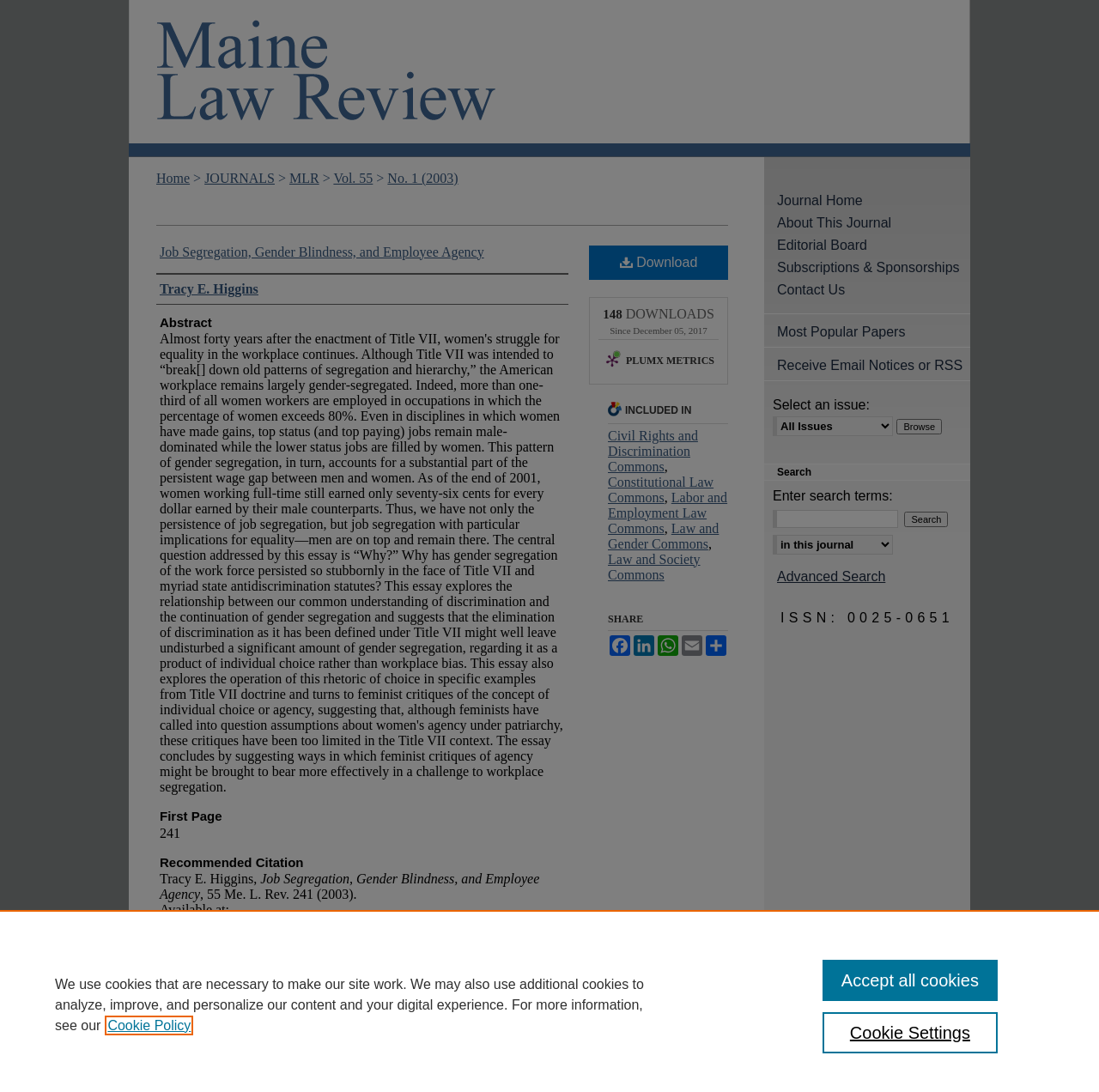How many downloads does the article have?
Please answer the question with as much detail and depth as you can.

I found the number of downloads by looking at the static text element with the text '148' which is located near the 'DOWNLOADS' label.